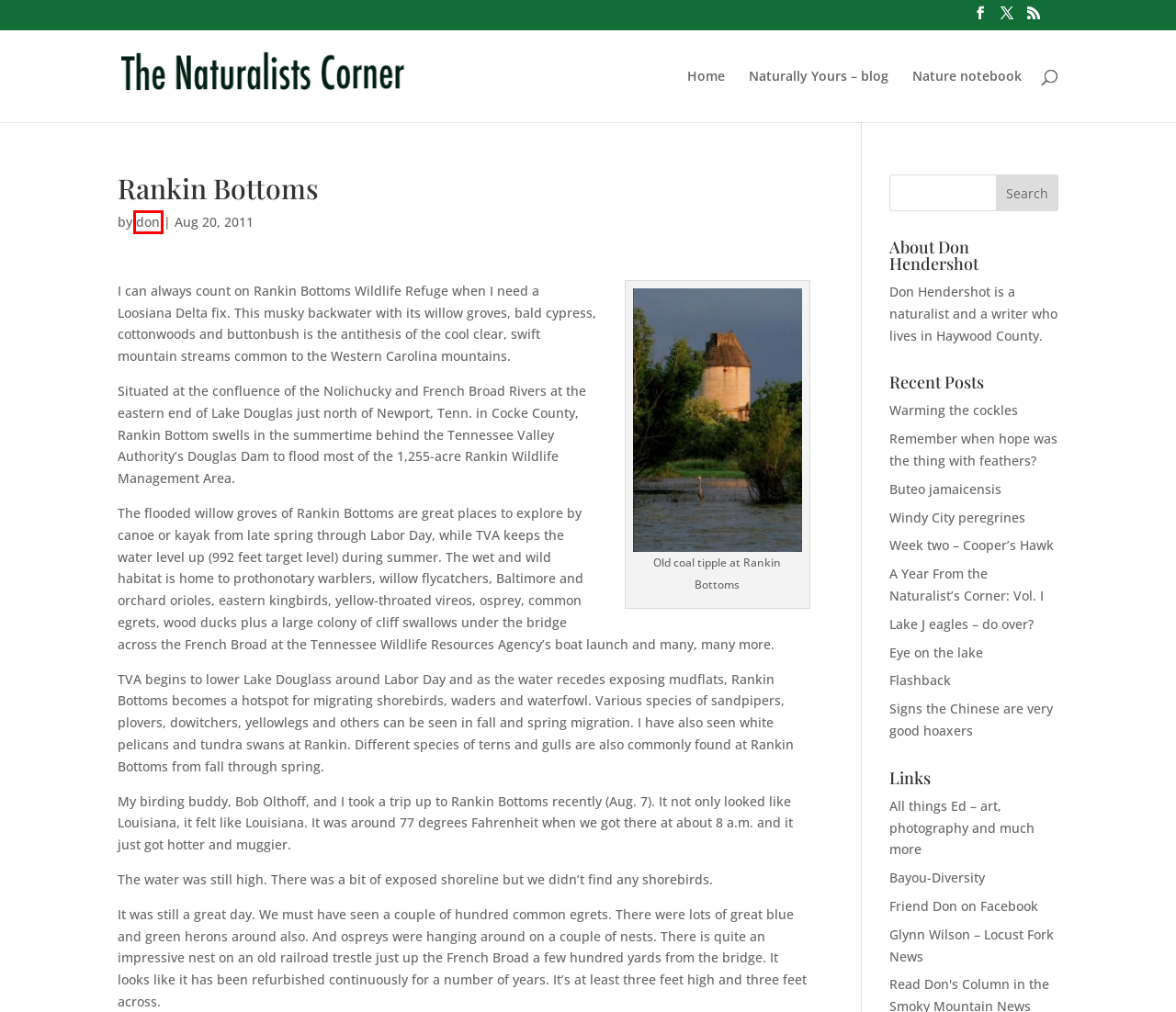Examine the screenshot of the webpage, which has a red bounding box around a UI element. Select the webpage description that best fits the new webpage after the element inside the red bounding box is clicked. Here are the choices:
A. Buteo jamaicensis | The Naturalists Corner
B. Flashback | The Naturalists Corner
C. don | The Naturalists Corner
D. Windy City peregrines | The Naturalists Corner
E. Warming the cockles | The Naturalists Corner
F. Lake J eagles – do over? | The Naturalists Corner
G. Signs the Chinese are very good hoaxers | The Naturalists Corner
H. Eye on the lake | The Naturalists Corner

C